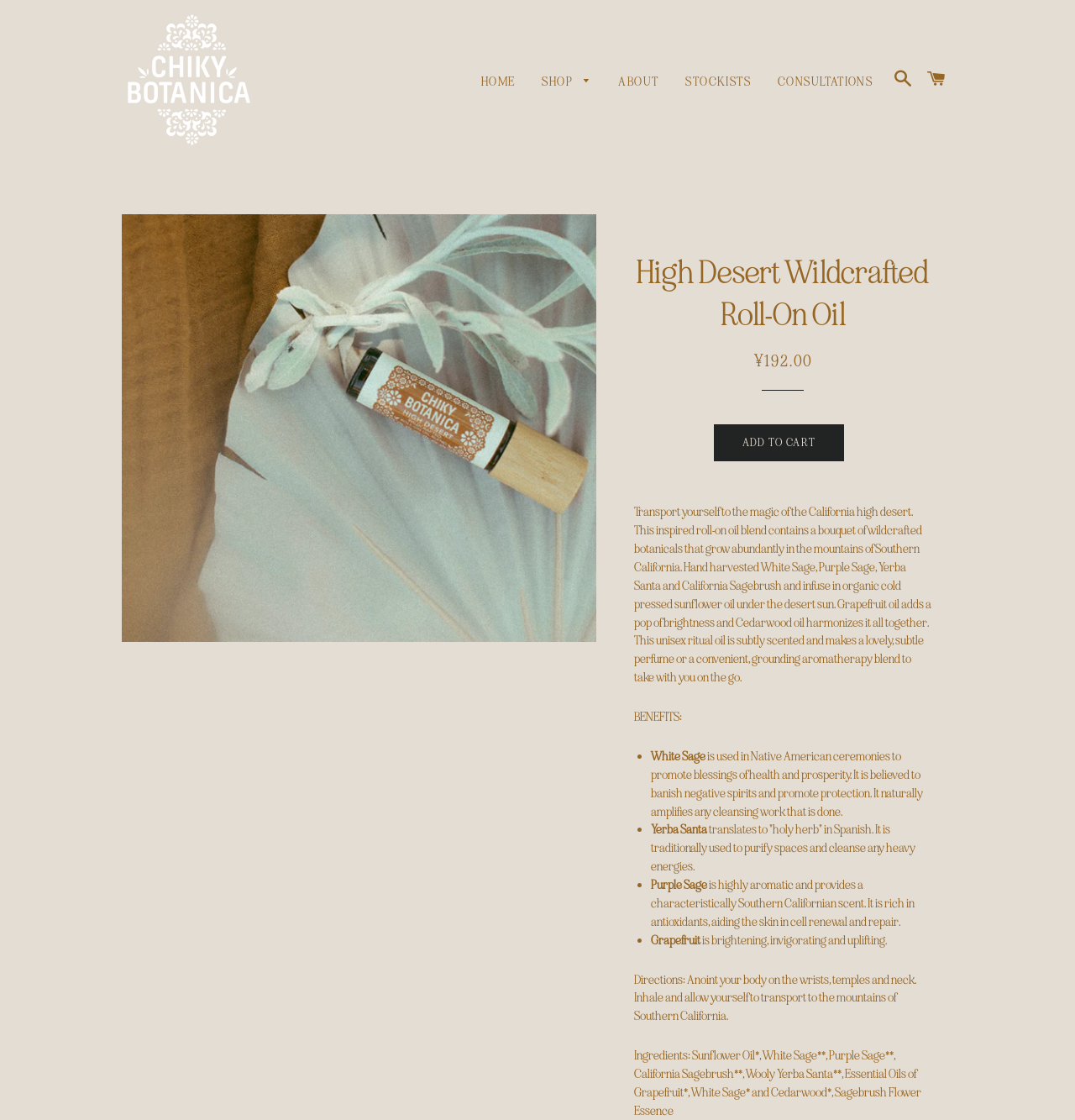Describe all significant elements and features of the webpage.

This webpage is about a product called "High Desert Wildcrafted Roll-On Oil" from Chiky Botanica. At the top left corner, there is a logo of Chiky Botanica, which is also a link to the homepage. Next to it, there are several links to different sections of the website, including "HOME", "SHOP", "ABOUT", "STOCKISTS", "CONSULTATIONS", and "SEARCH". The "SHOP" link has a dropdown menu with categories like "All Products", "Face", "Body", "Hair", and "Ritual".

Below the navigation links, there is a large image of the product, which is a roll-on oil bottle. To the right of the image, there is a heading that reads "High Desert Wildcrafted Roll-On Oil". Below the heading, there is a price label that shows the regular price of ¥192.00.

Underneath the price label, there is a separator line, followed by an "ADD TO CART" button. Below the button, there is a detailed product description that explains the ingredients and benefits of the roll-on oil. The description is divided into two paragraphs, with the first paragraph introducing the product and its ingredients, and the second paragraph highlighting its benefits and uses.

The benefits section is formatted as a list, with each item marked by a bullet point. The list describes the properties of each ingredient, including White Sage, Yerba Santa, Purple Sage, and Grapefruit. Below the list, there are additional instructions on how to use the product, followed by a list of ingredients.

Overall, the webpage is focused on showcasing the product and providing detailed information about its ingredients, benefits, and uses. The layout is clean and easy to navigate, with clear headings and concise text.